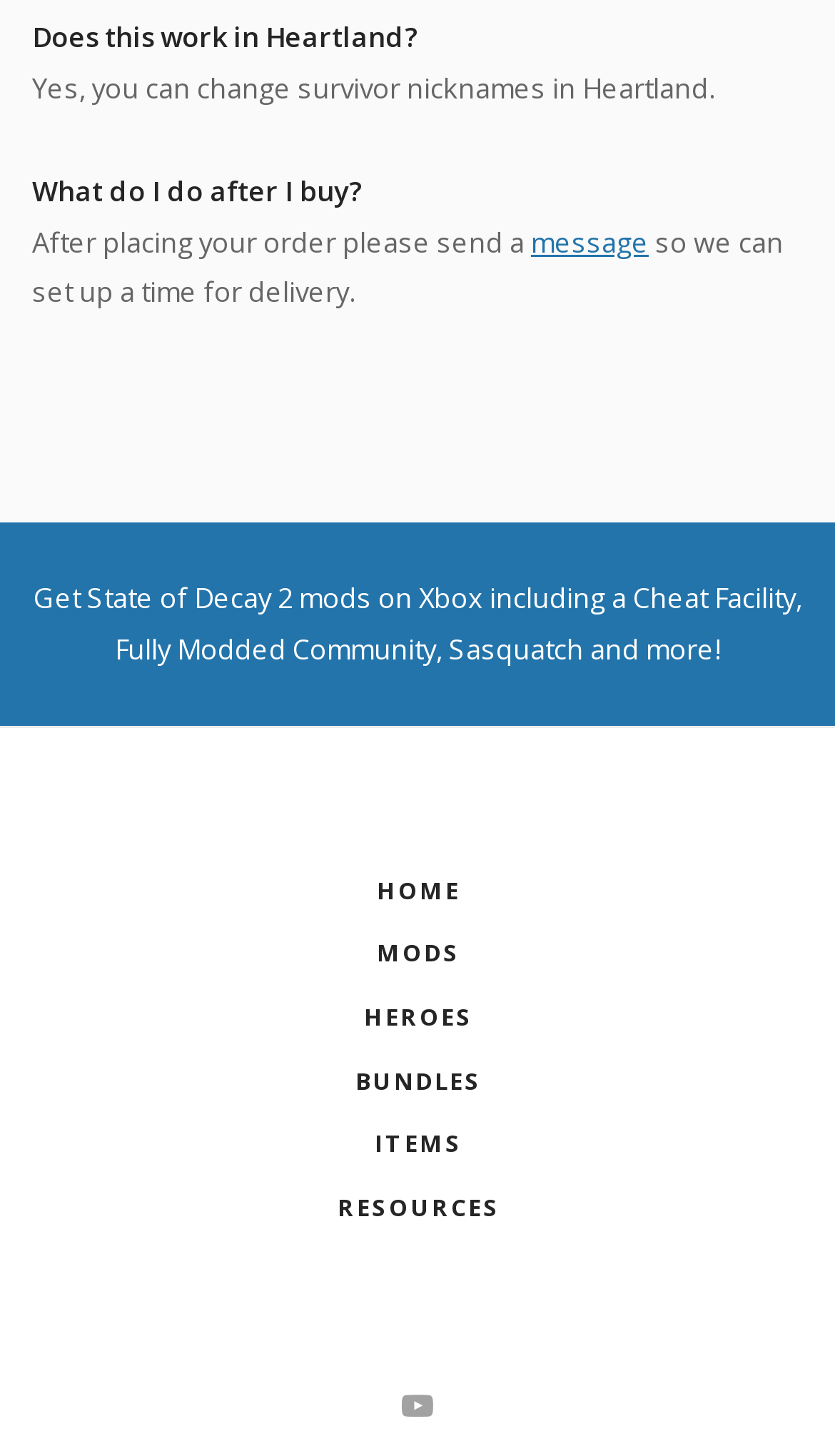Provide a thorough and detailed response to the question by examining the image: 
What is the purpose of sending a message after placing an order?

According to the webpage, after placing an order, the customer needs to send a message so that the seller can set up a time for delivery.